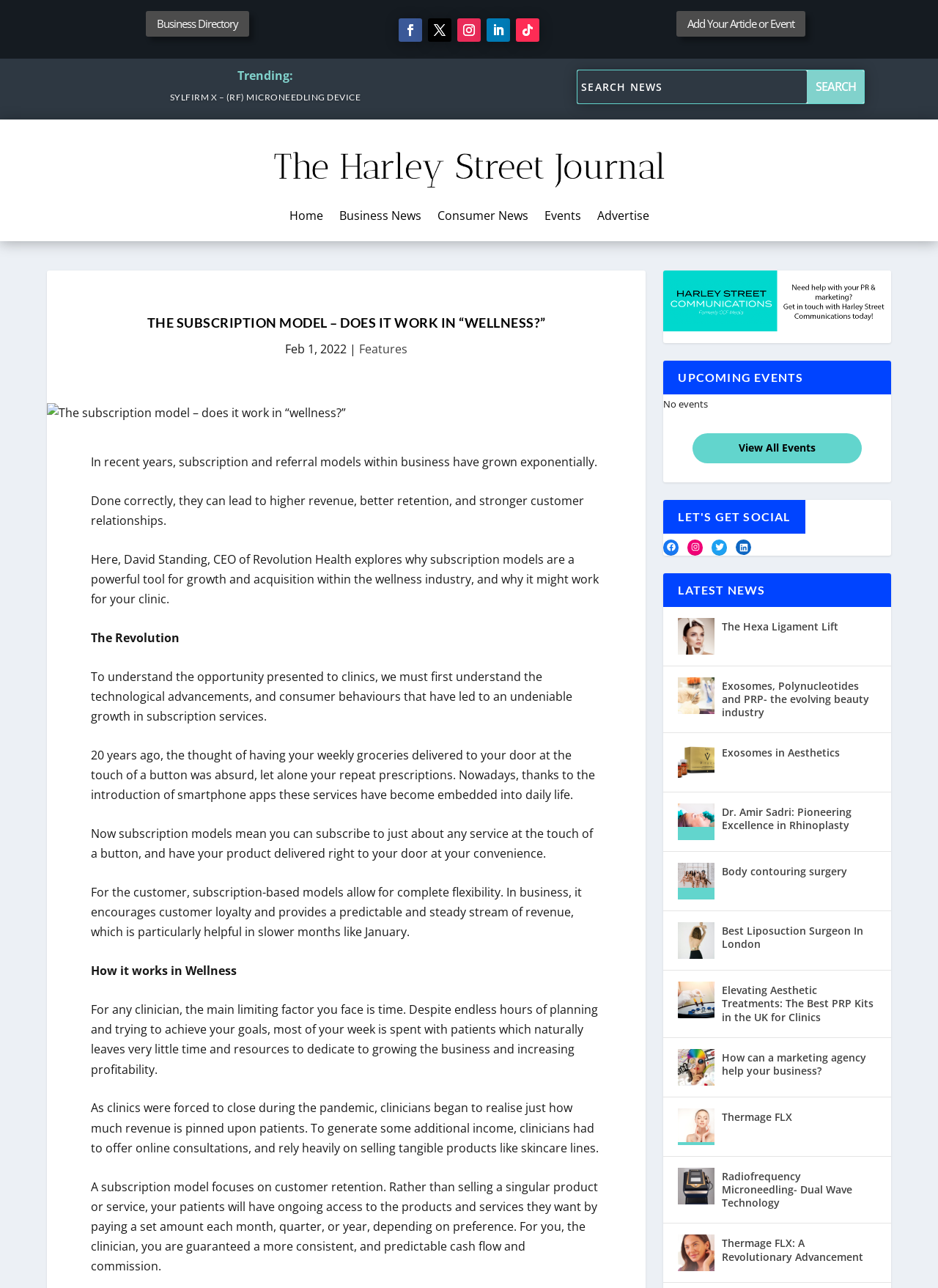What is the main advantage of subscription-based models?
Using the visual information, answer the question in a single word or phrase.

Predictable revenue